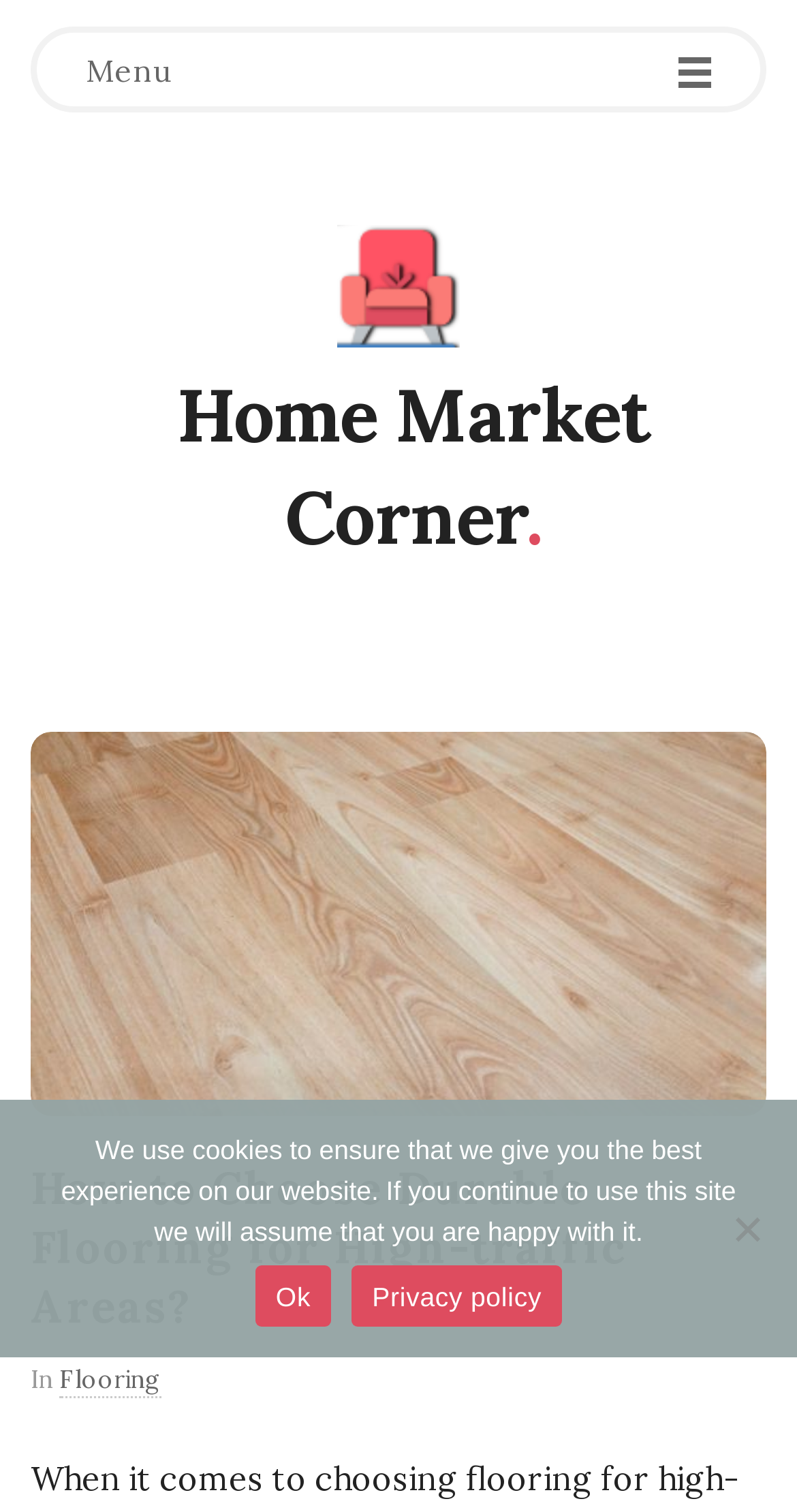Please answer the following question using a single word or phrase: 
What is the topic of the main article?

Durable Flooring